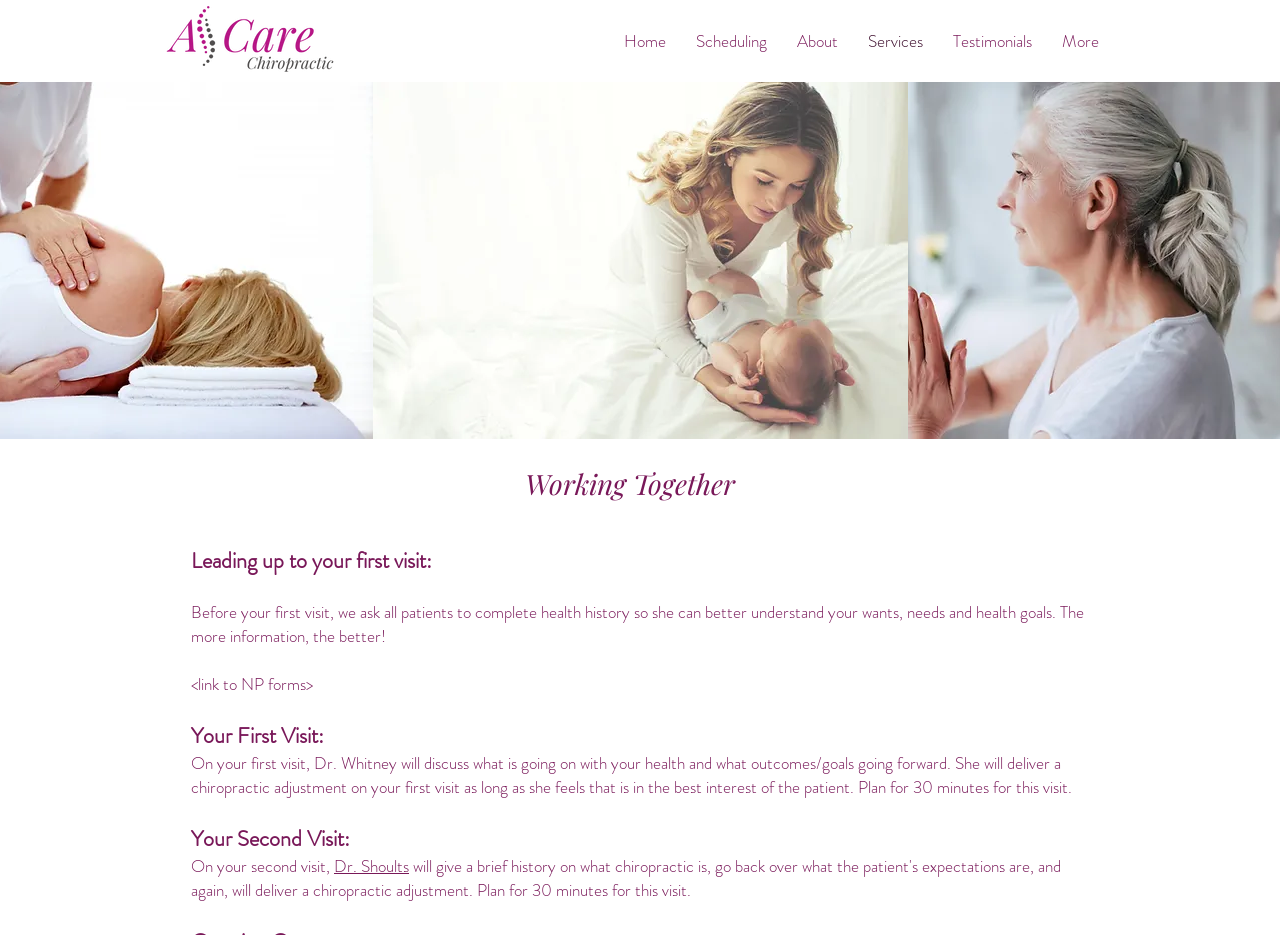Give a one-word or one-phrase response to the question: 
What is the purpose of the health history form?

To understand patient's wants, needs, and health goals